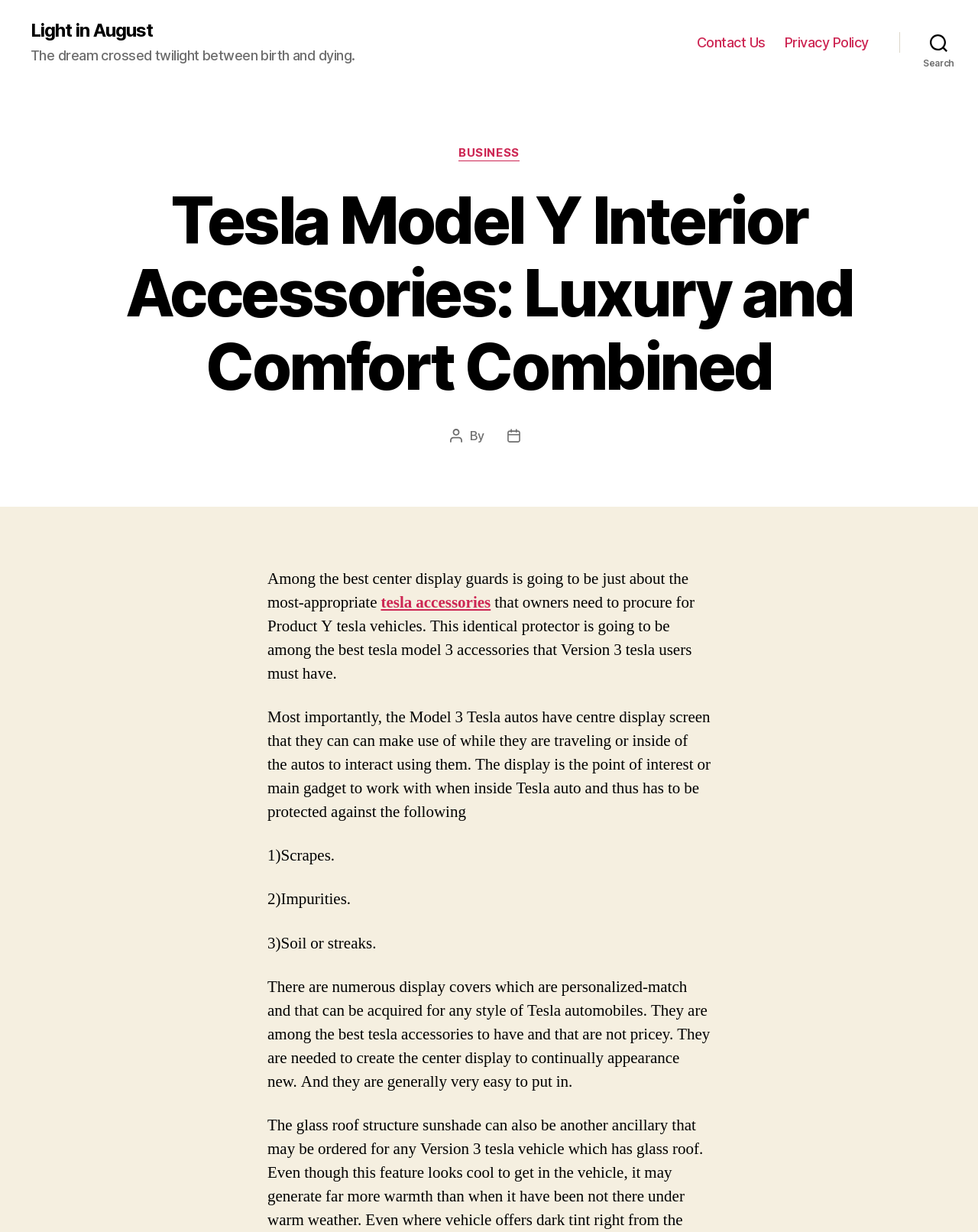Use a single word or phrase to answer the question:
What is the function of the button at the top right corner?

Search